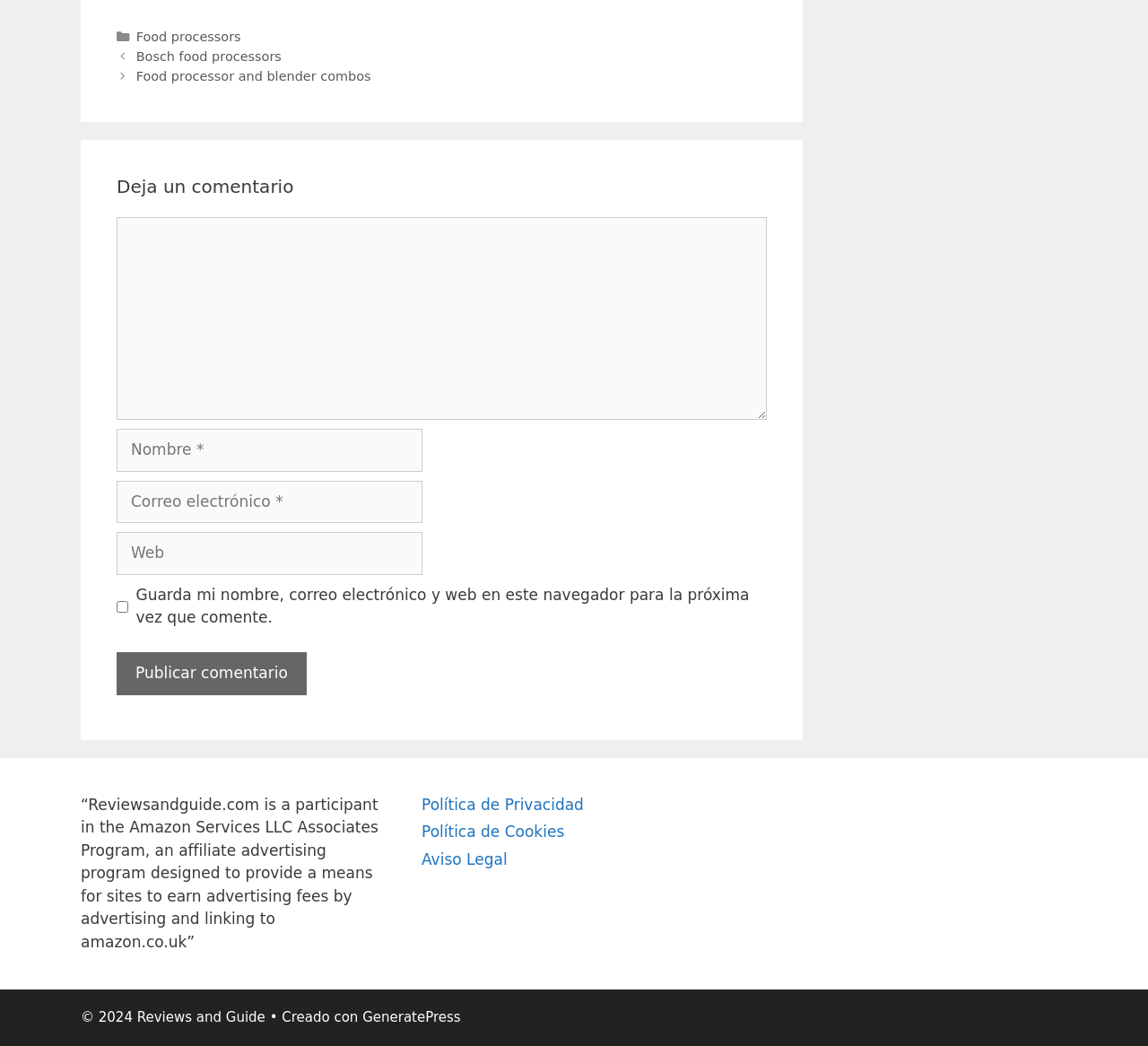Please specify the bounding box coordinates of the clickable section necessary to execute the following command: "Click on the 'Publicar comentario' button".

[0.102, 0.624, 0.267, 0.664]